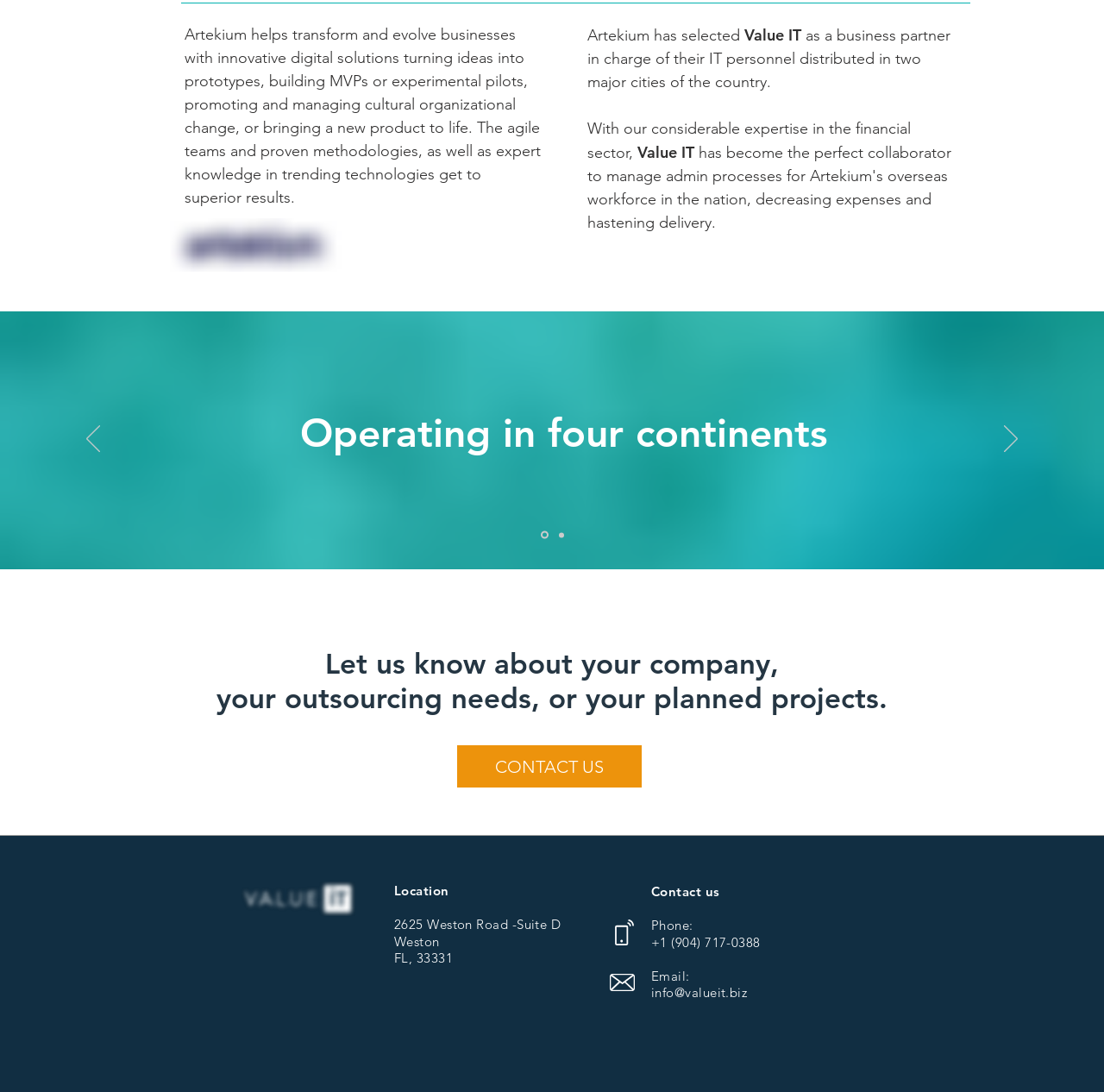Bounding box coordinates should be in the format (top-left x, top-left y, bottom-right x, bottom-right y) and all values should be floating point numbers between 0 and 1. Determine the bounding box coordinate for the UI element described as: CONTACT US

[0.414, 0.682, 0.581, 0.721]